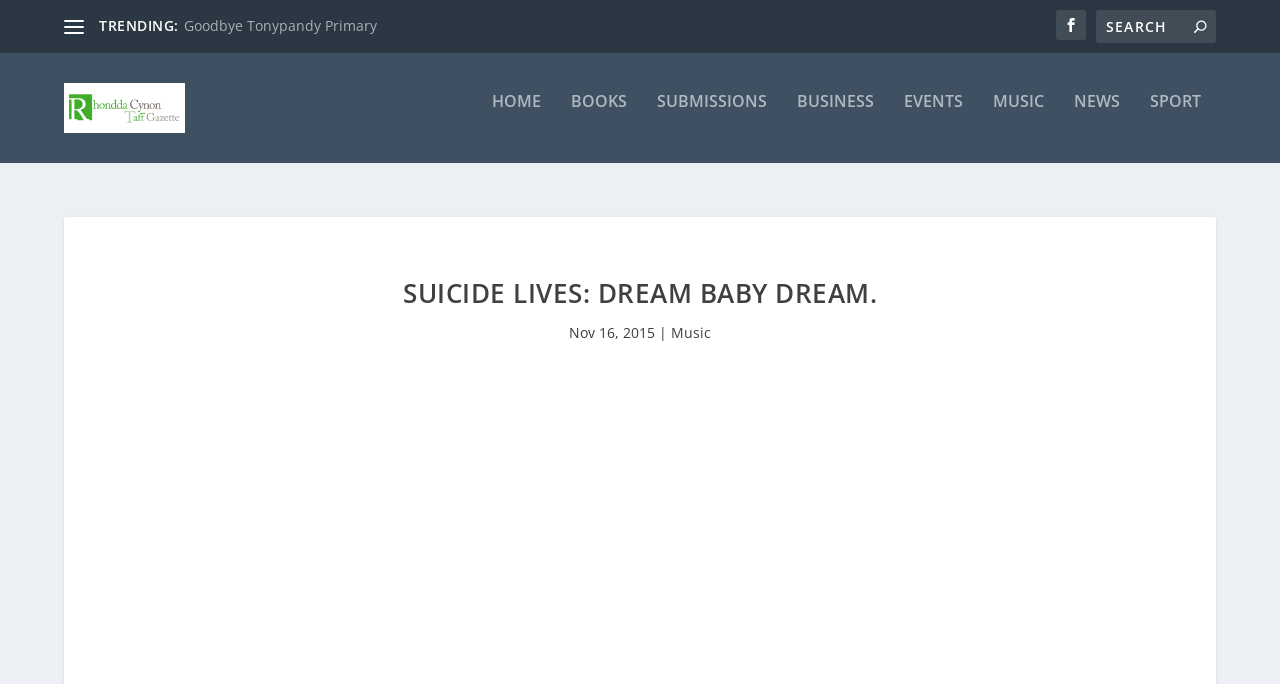Can you show the bounding box coordinates of the region to click on to complete the task described in the instruction: "Search for something"?

[0.856, 0.015, 0.95, 0.063]